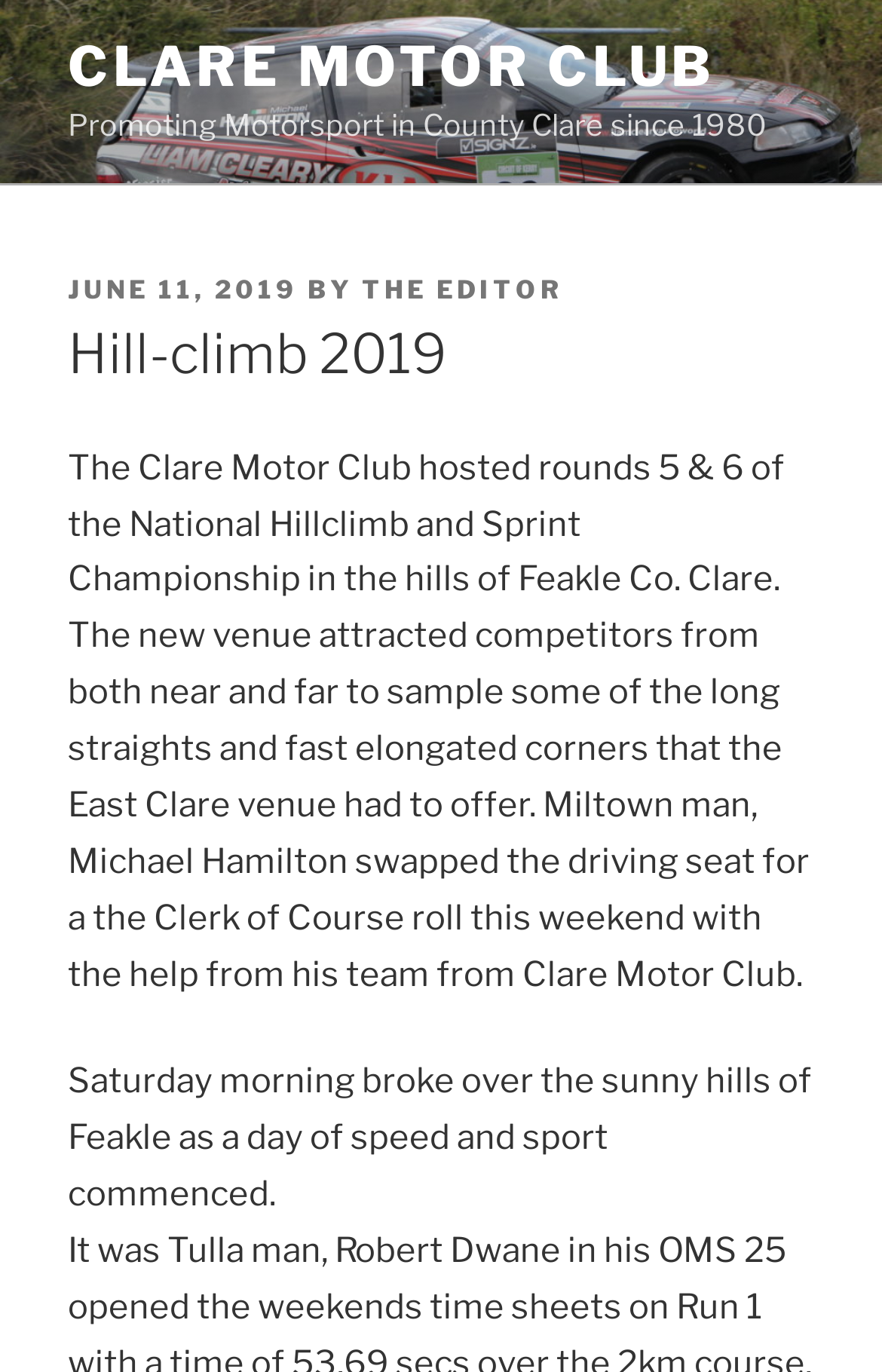Provide a one-word or short-phrase response to the question:
What was the weather like on Saturday morning?

Sunny